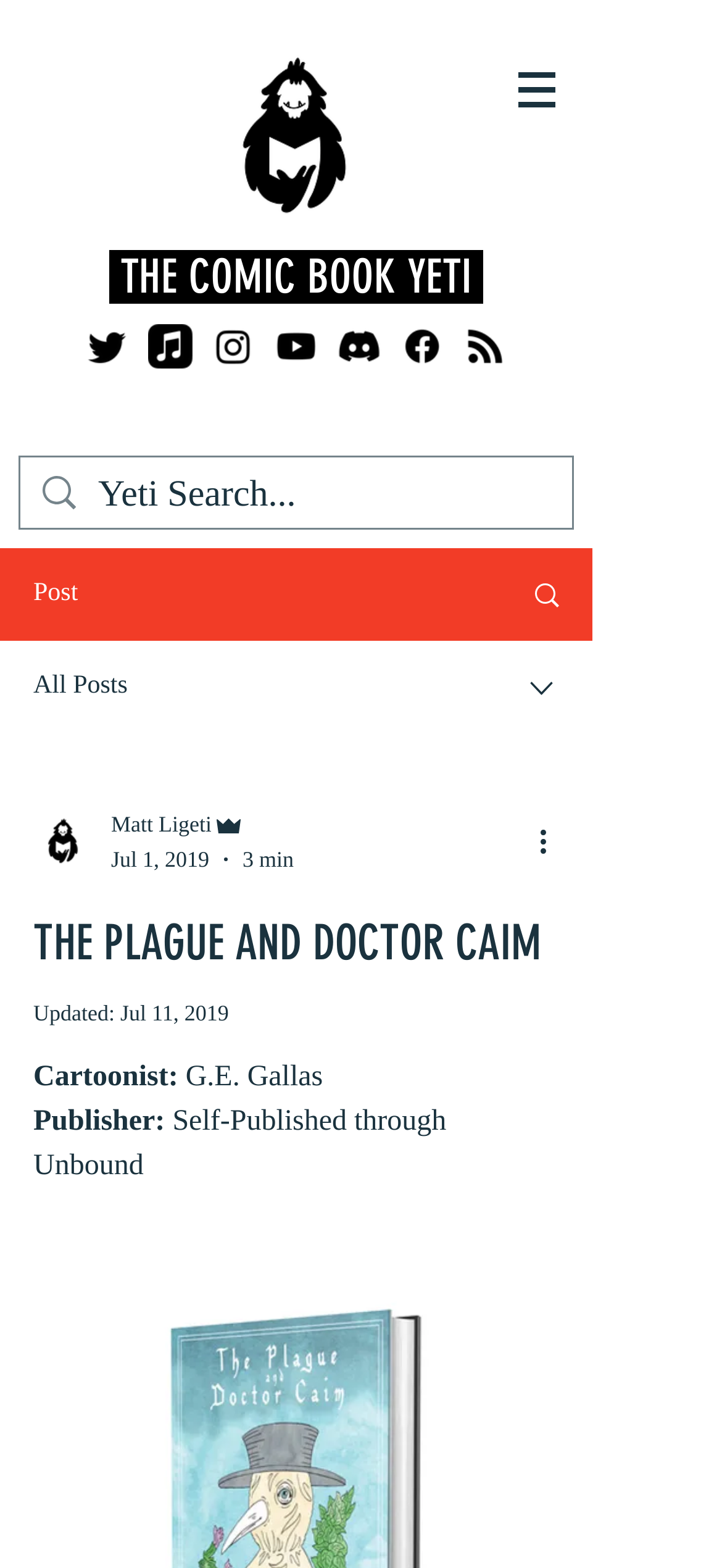What is the name of the cartoonist?
Use the information from the image to give a detailed answer to the question.

I found the answer by looking at the static text element with the text 'Cartoonist:' and its adjacent static text element with the text 'G.E. Gallas'.